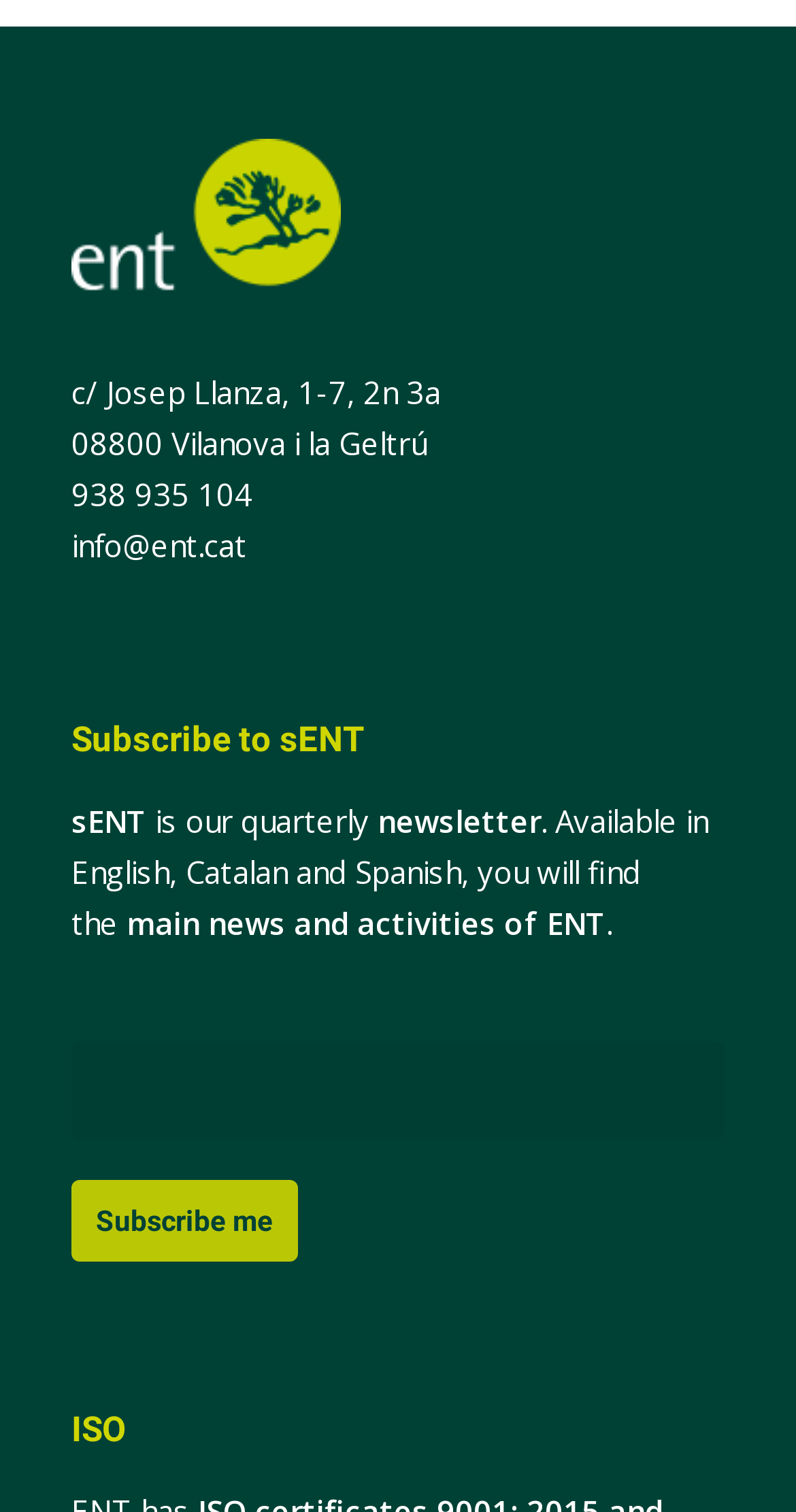What is the name of the quarterly newsletter?
Give a one-word or short phrase answer based on the image.

sENT